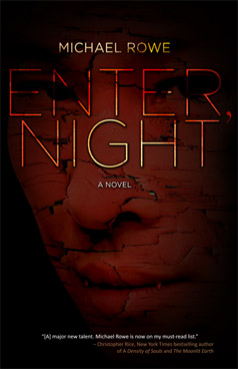Provide a thorough description of what you see in the image.

The image features the book cover of "ENTER, NIGHT," a novel by Michael Rowe. The striking design showcases a close-up of a cracked surface that suggests themes of decay and darkness, complemented by bold, capitalized text that prominently displays the title. The author's name, "Michael Rowe," is elegantly positioned at the top, further drawing attention to the book's identity. 

Beneath the title, a subtle tagline reads, "A novel," indicating its literary genre. The bottom of the cover includes a compelling quote that highlights Rowe's talent, stating, "[A] major new talent. Michael Rowe is now on my must read list," attributed to Christopher Rice, a New York Times bestselling author. This endorsement adds a layer of intrigue for potential readers. Overall, the cover art effectively conveys a sense of suspense and invites curiosity about the story within.